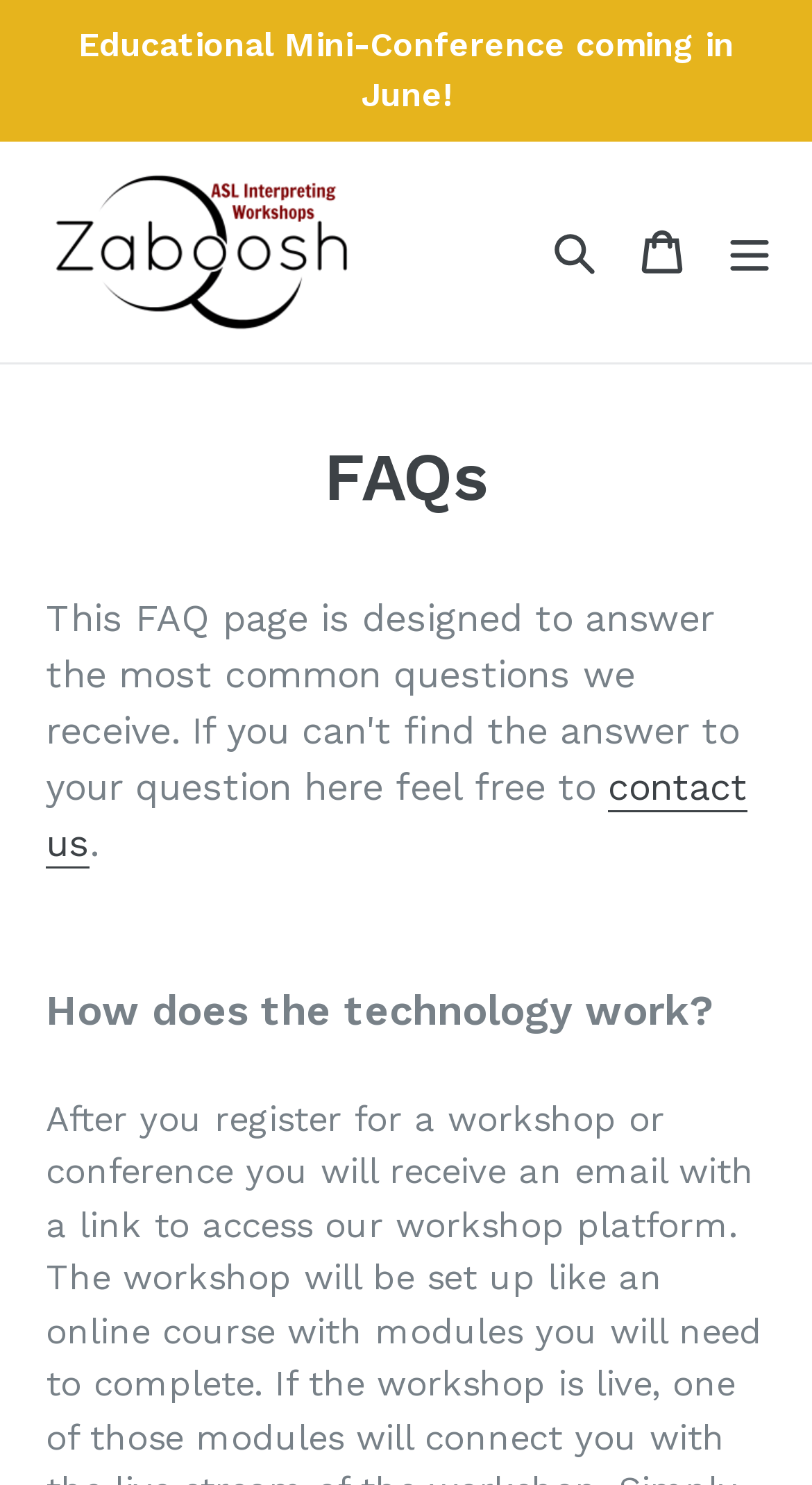What is the name of the website?
Refer to the image and provide a detailed answer to the question.

The name of the website can be found in the top-left corner of the webpage, where the logo 'Zaboosh' is displayed as an image, and also as a link with the same text.